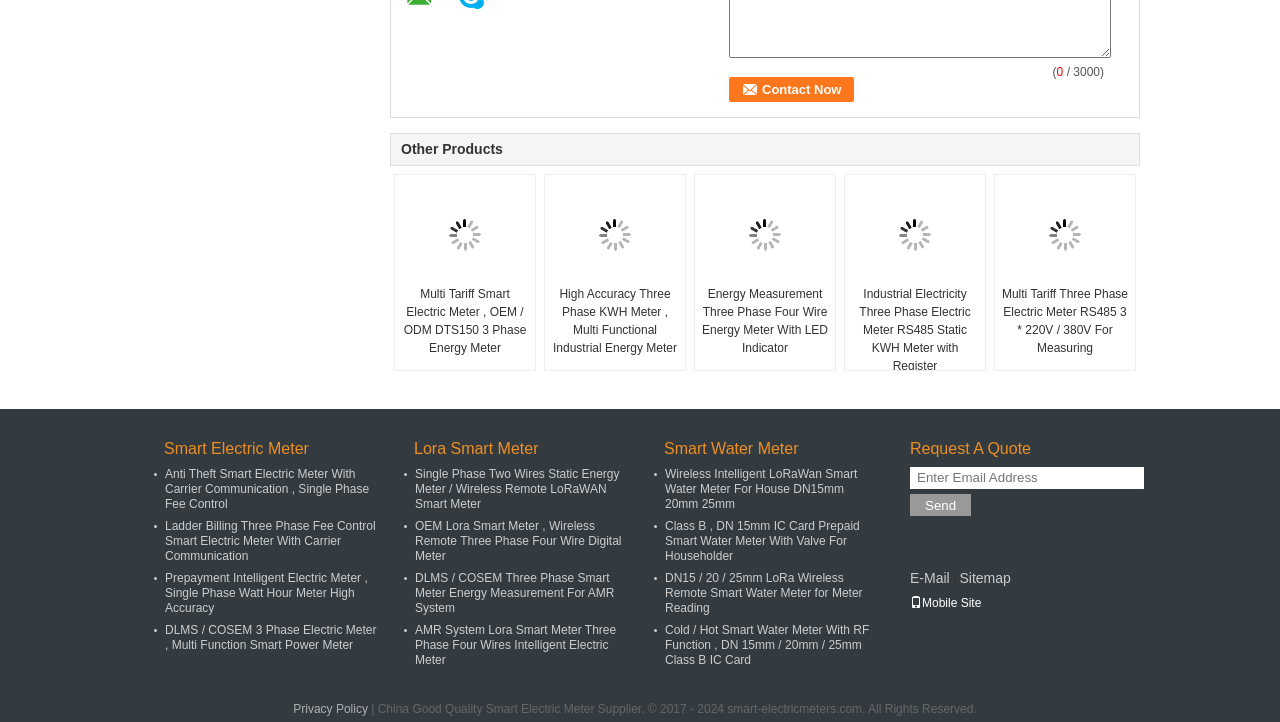Locate the bounding box coordinates of the clickable part needed for the task: "Enter email address to request a quote".

[0.711, 0.647, 0.894, 0.677]